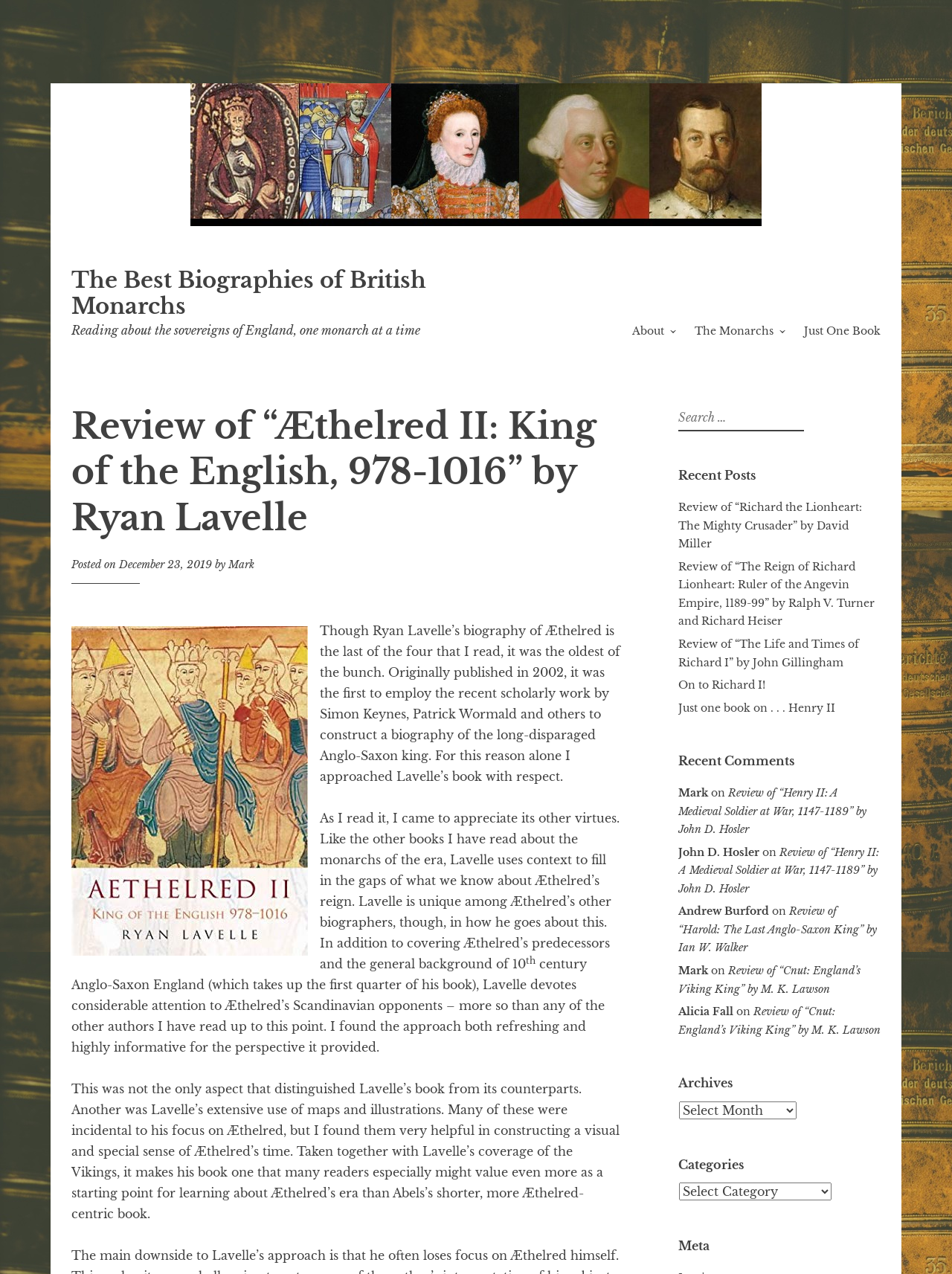Create a detailed summary of the webpage's content and design.

This webpage is a review of the book "Æthelred II: King of the English, 978-1016" by Ryan Lavelle. At the top of the page, there is a navigation menu with links to "Skip to content", "The Best Biographies of British Monarchs", and other sections. Below this, there is a header with the title of the review and a brief description of the book.

The main content of the page is divided into sections. The first section is a review of the book, which discusses the author's approach to writing about Æthelred II and the book's strengths and weaknesses. The review is written in a formal and informative tone, with the author providing context and analysis of the book's content.

To the right of the review, there is a sidebar with several sections. The first section is a search bar, where users can search for specific keywords or phrases. Below this, there is a section titled "Recent Posts", which lists several links to other book reviews on the site. The next section is titled "Recent Comments", which lists comments from users on various book reviews. Finally, there are sections titled "Archives", "Categories", and "Meta", which provide links to other pages on the site.

Throughout the page, there are several links to other book reviews and pages on the site, as well as a few images and icons. The overall layout is clean and easy to navigate, with clear headings and concise text.